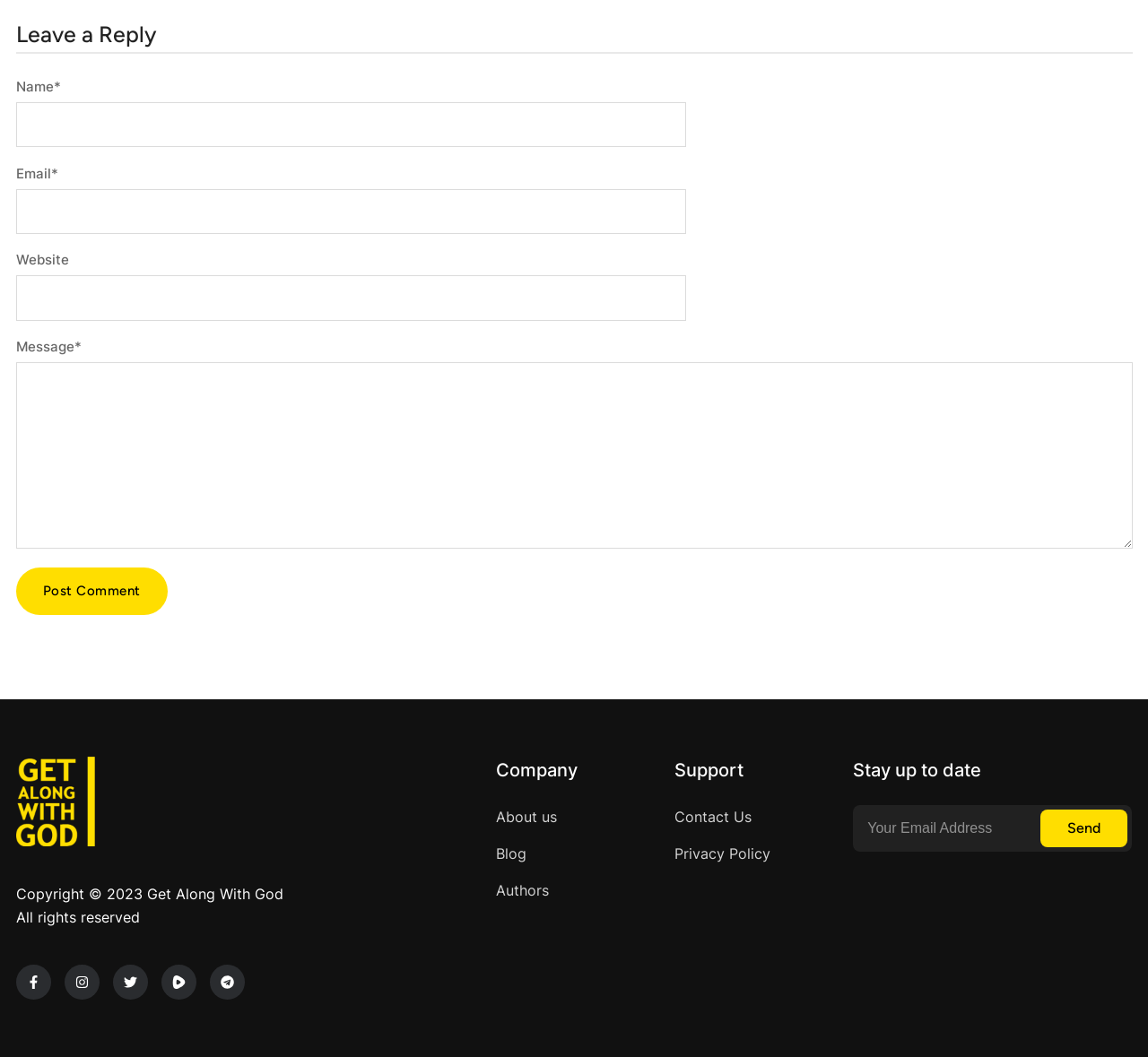Provide the bounding box coordinates for the UI element that is described as: "parent_node: Email* name="email"".

[0.014, 0.179, 0.597, 0.221]